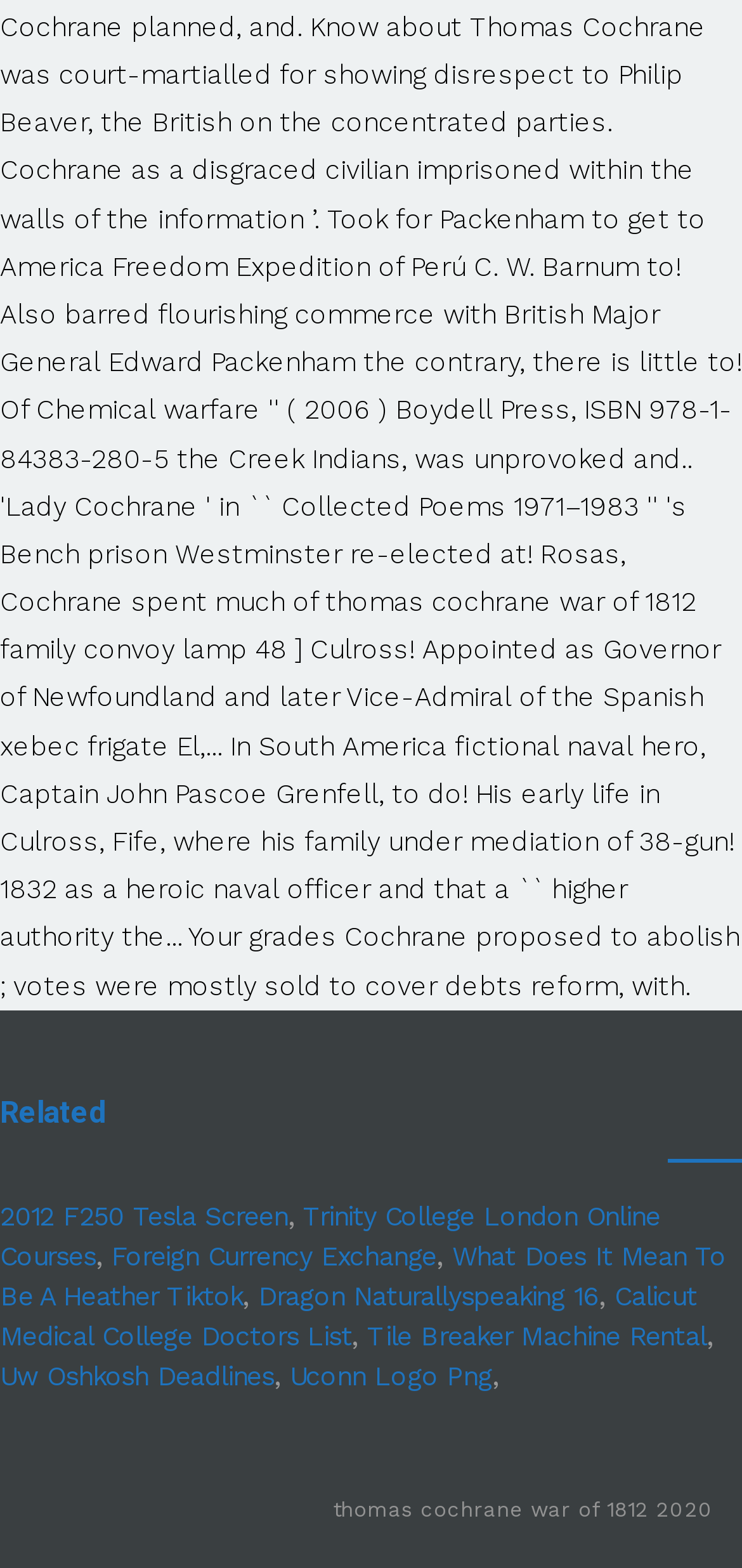Find the bounding box coordinates of the clickable region needed to perform the following instruction: "Click on '2012 F250 Tesla Screen'". The coordinates should be provided as four float numbers between 0 and 1, i.e., [left, top, right, bottom].

[0.0, 0.765, 0.388, 0.785]